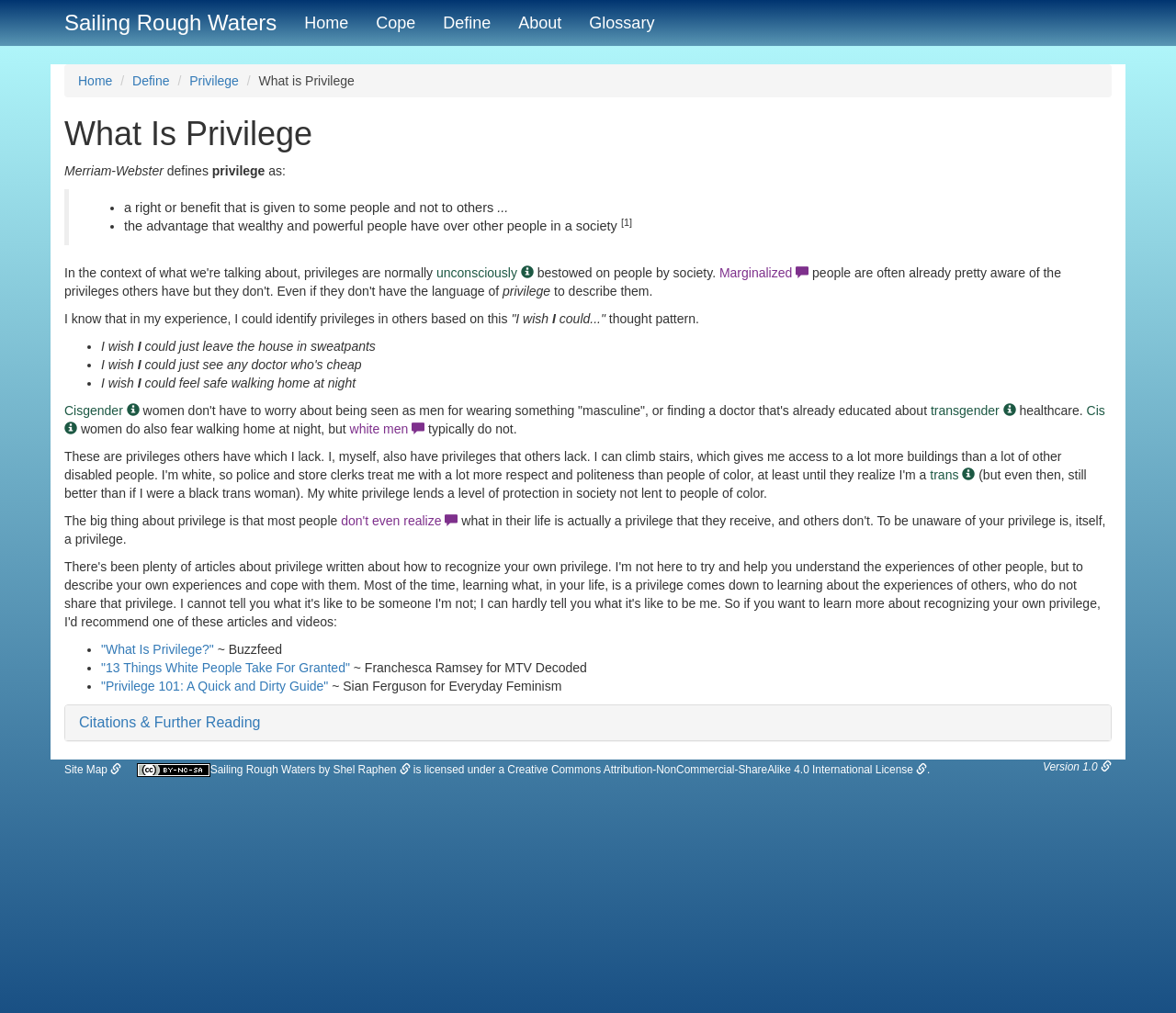Find the bounding box coordinates of the element's region that should be clicked in order to follow the given instruction: "Explore the 'Citations & Further Reading' section". The coordinates should consist of four float numbers between 0 and 1, i.e., [left, top, right, bottom].

[0.067, 0.705, 0.933, 0.721]